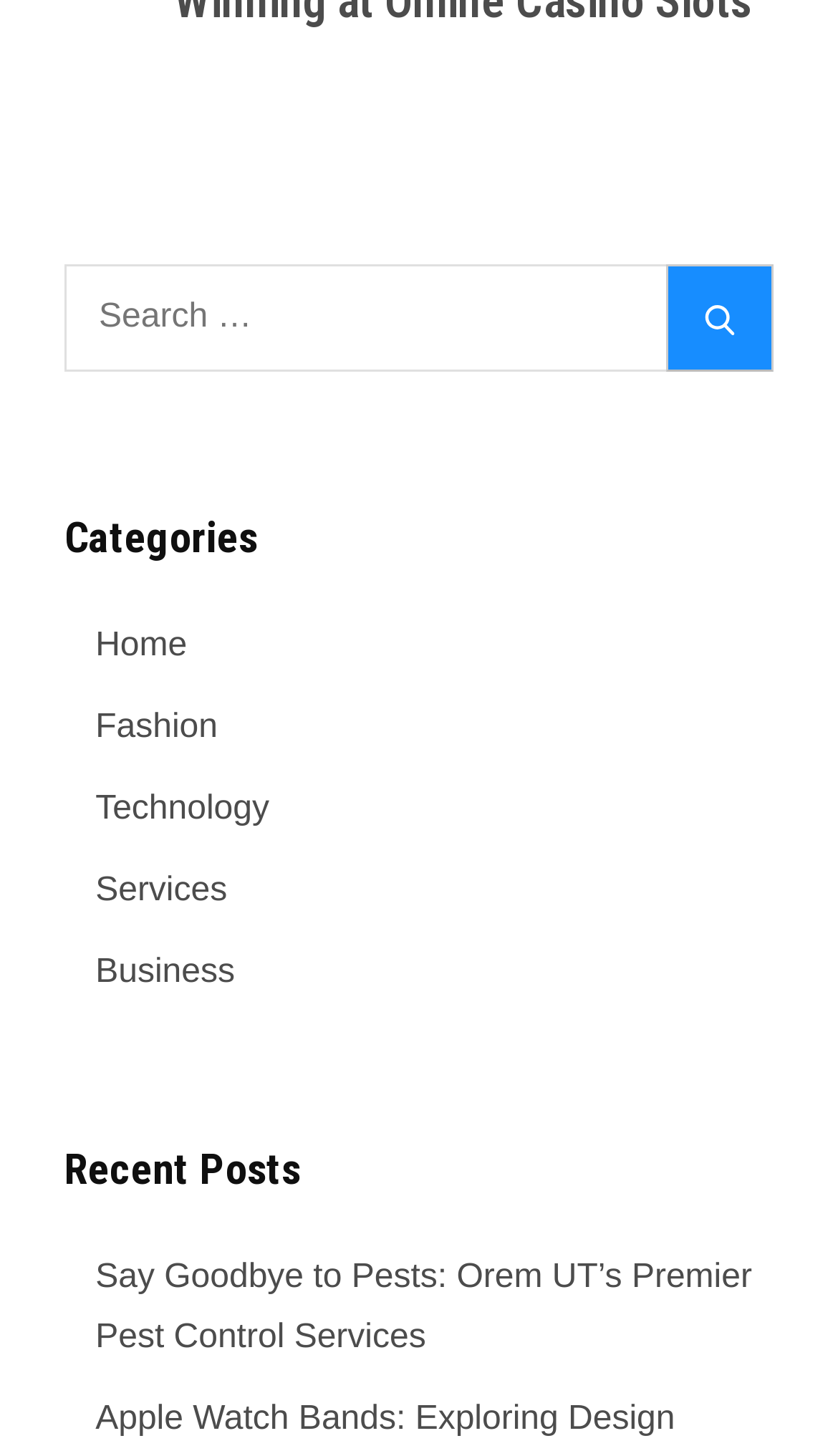Please provide the bounding box coordinates in the format (top-left x, top-left y, bottom-right x, bottom-right y). Remember, all values are floating point numbers between 0 and 1. What is the bounding box coordinate of the region described as: Business

[0.114, 0.656, 0.28, 0.681]